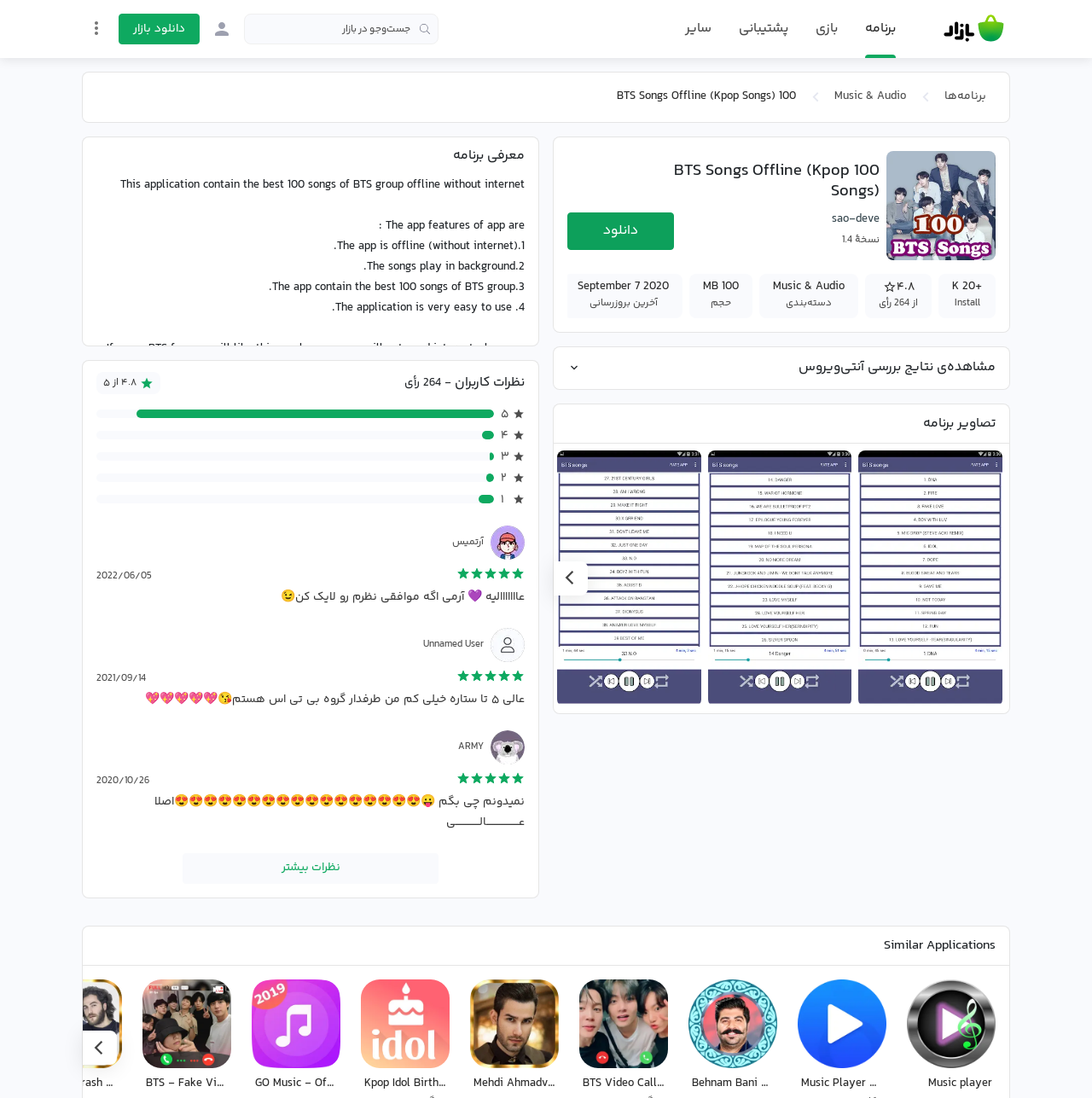Find the bounding box coordinates for the UI element that matches this description: "سایر".

[0.627, 0.017, 0.652, 0.036]